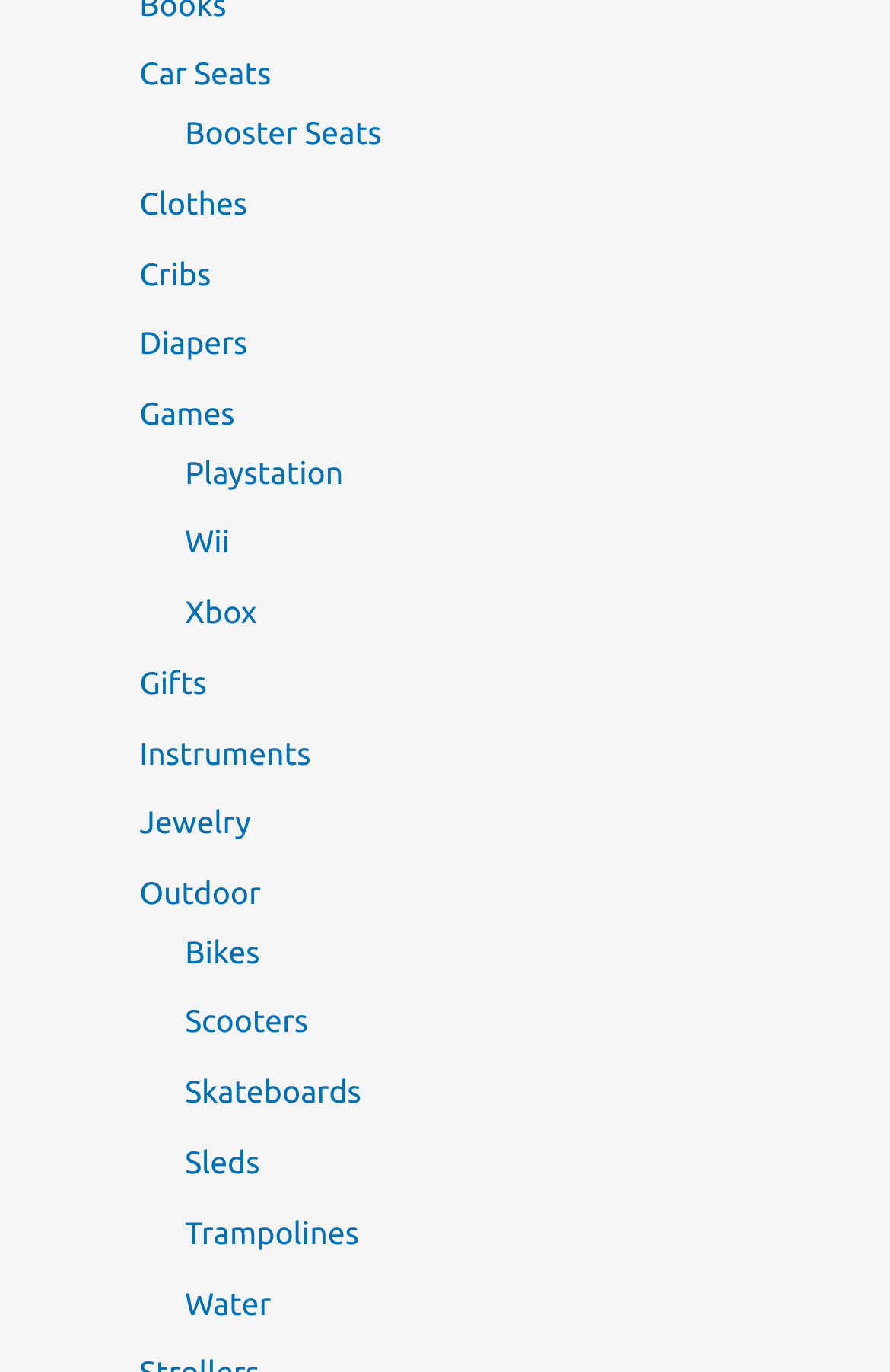Provide the bounding box coordinates, formatted as (top-left x, top-left y, bottom-right x, bottom-right y), with all values being floating point numbers between 0 and 1. Identify the bounding box of the UI element that matches the description: Skateboards

[0.208, 0.782, 0.406, 0.809]